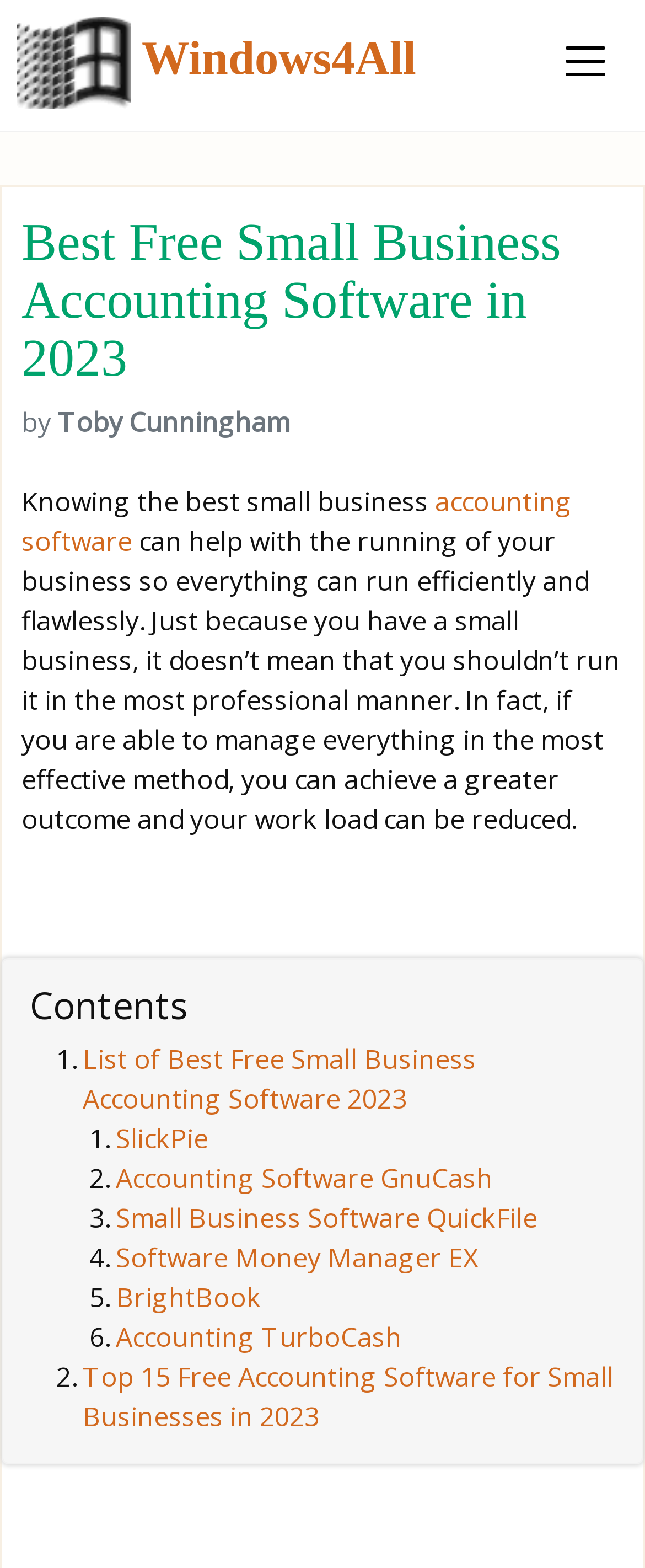Determine the bounding box coordinates for the UI element described. Format the coordinates as (top-left x, top-left y, bottom-right x, bottom-right y) and ensure all values are between 0 and 1. Element description: Software Money Manager EX

[0.179, 0.791, 0.741, 0.814]